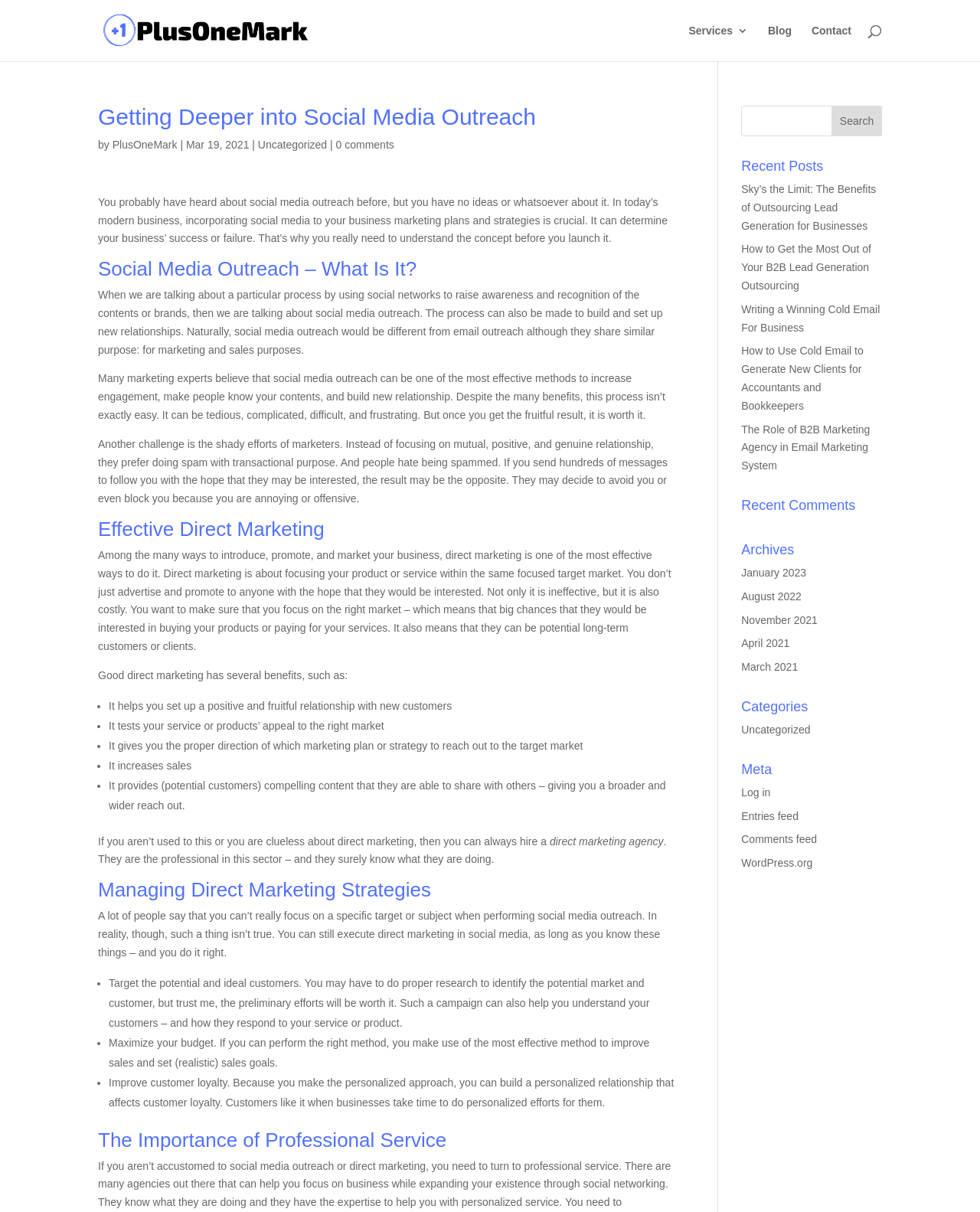Identify the title of the webpage and provide its text content.

Getting Deeper into Social Media Outreach